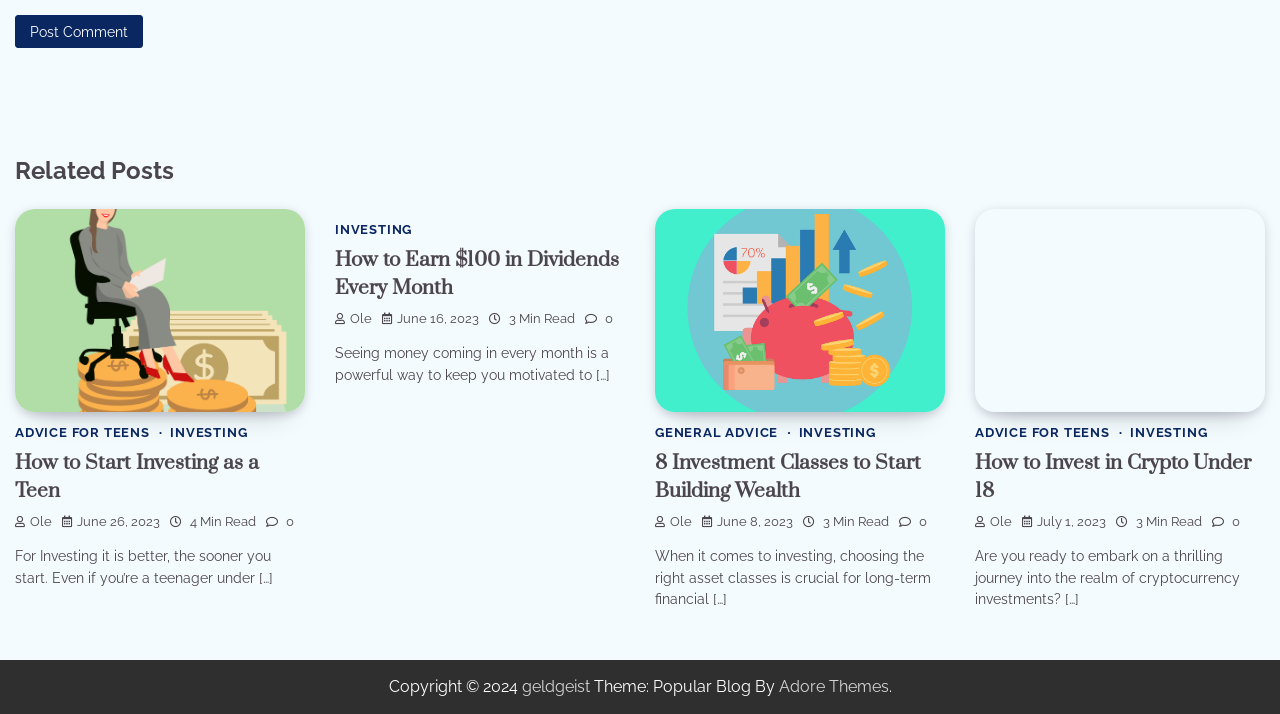What is the name of the website?
Please provide a detailed answer to the question.

I looked at the footer section of the webpage, and found a link element with the text 'Geldgeist', which is likely the name of the website.